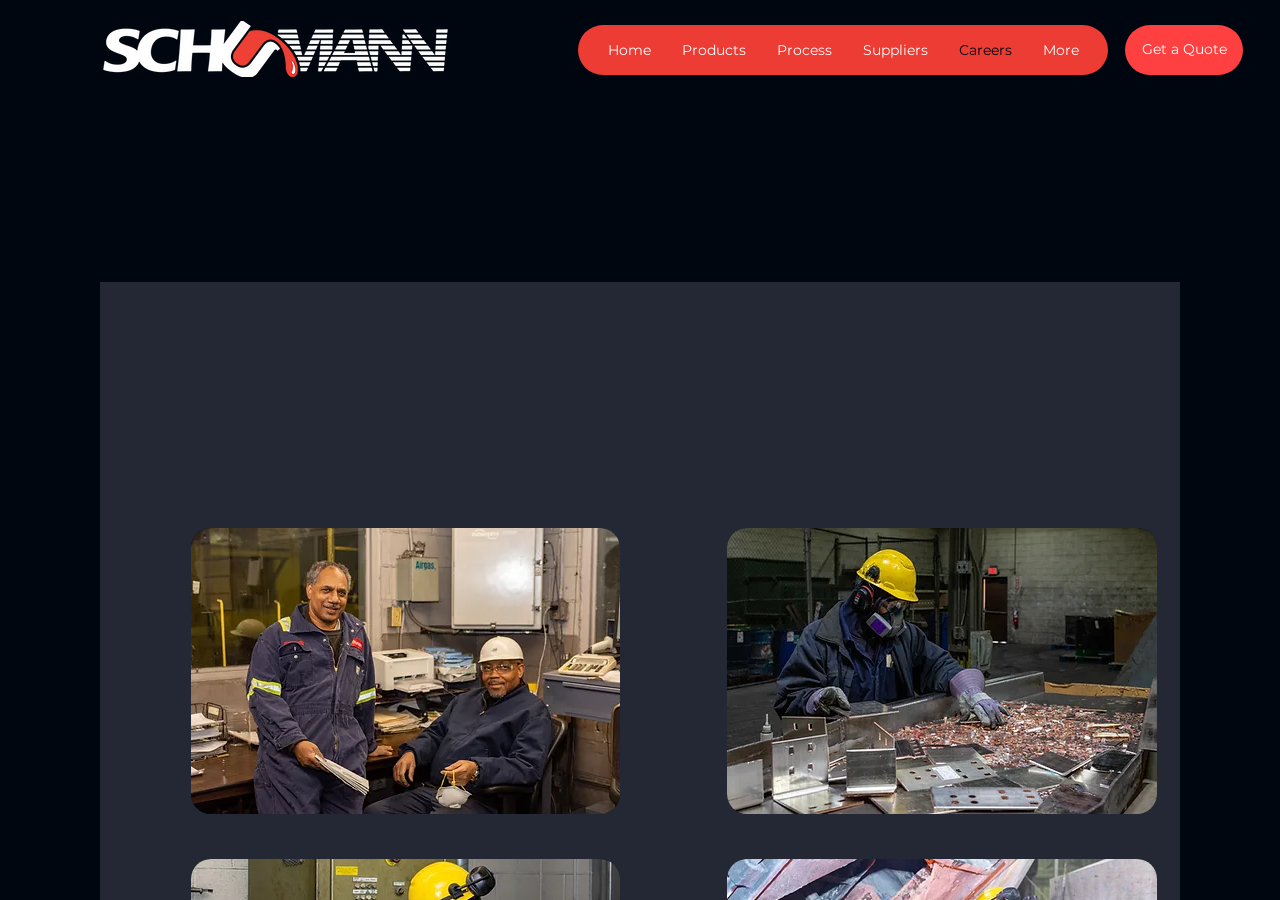Identify the main title of the webpage and generate its text content.

Join the I. Schumann & Co. Team